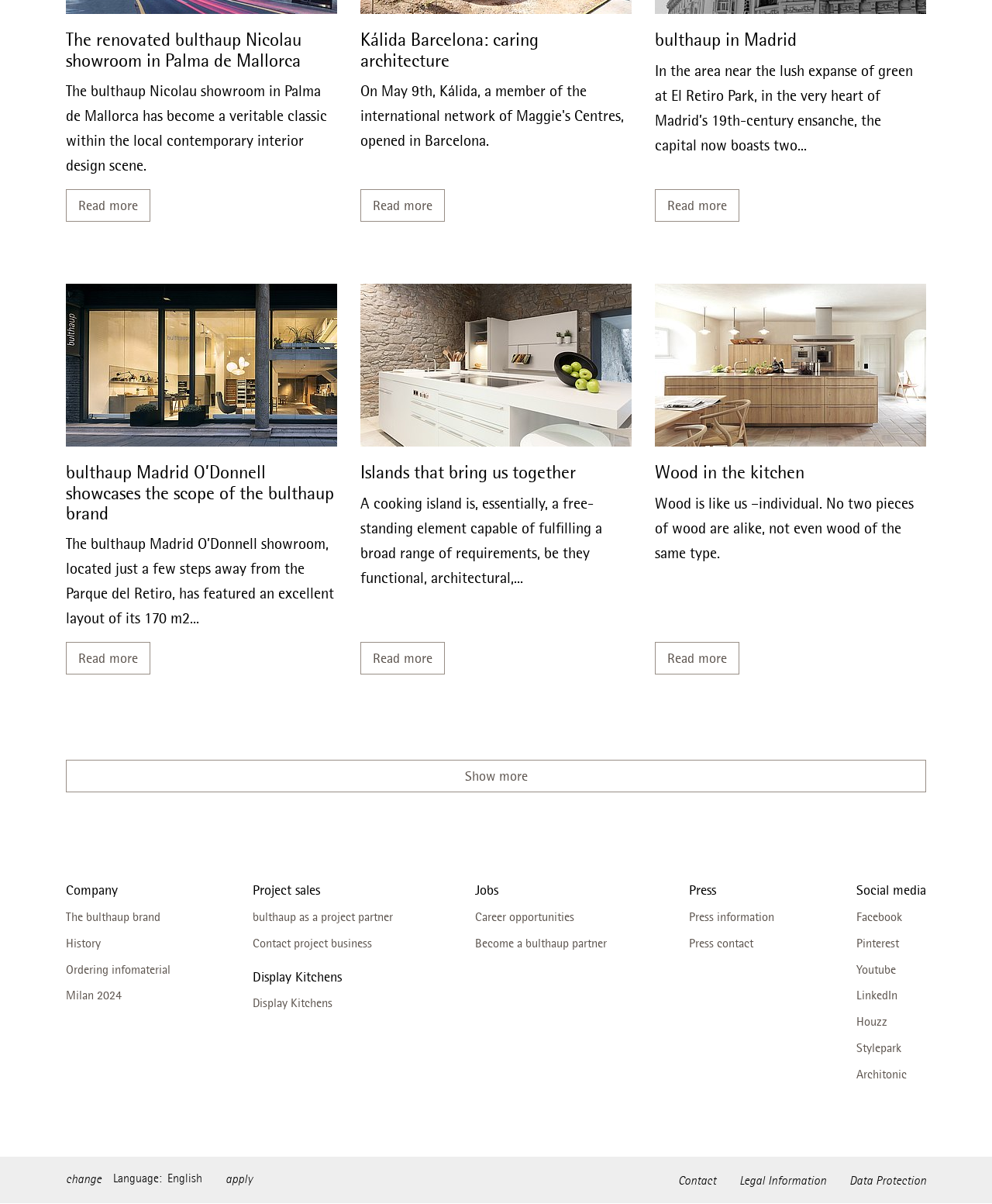Please determine the bounding box coordinates of the area that needs to be clicked to complete this task: 'Visit the bulthaup o'donnell showroom'. The coordinates must be four float numbers between 0 and 1, formatted as [left, top, right, bottom].

[0.066, 0.236, 0.34, 0.371]